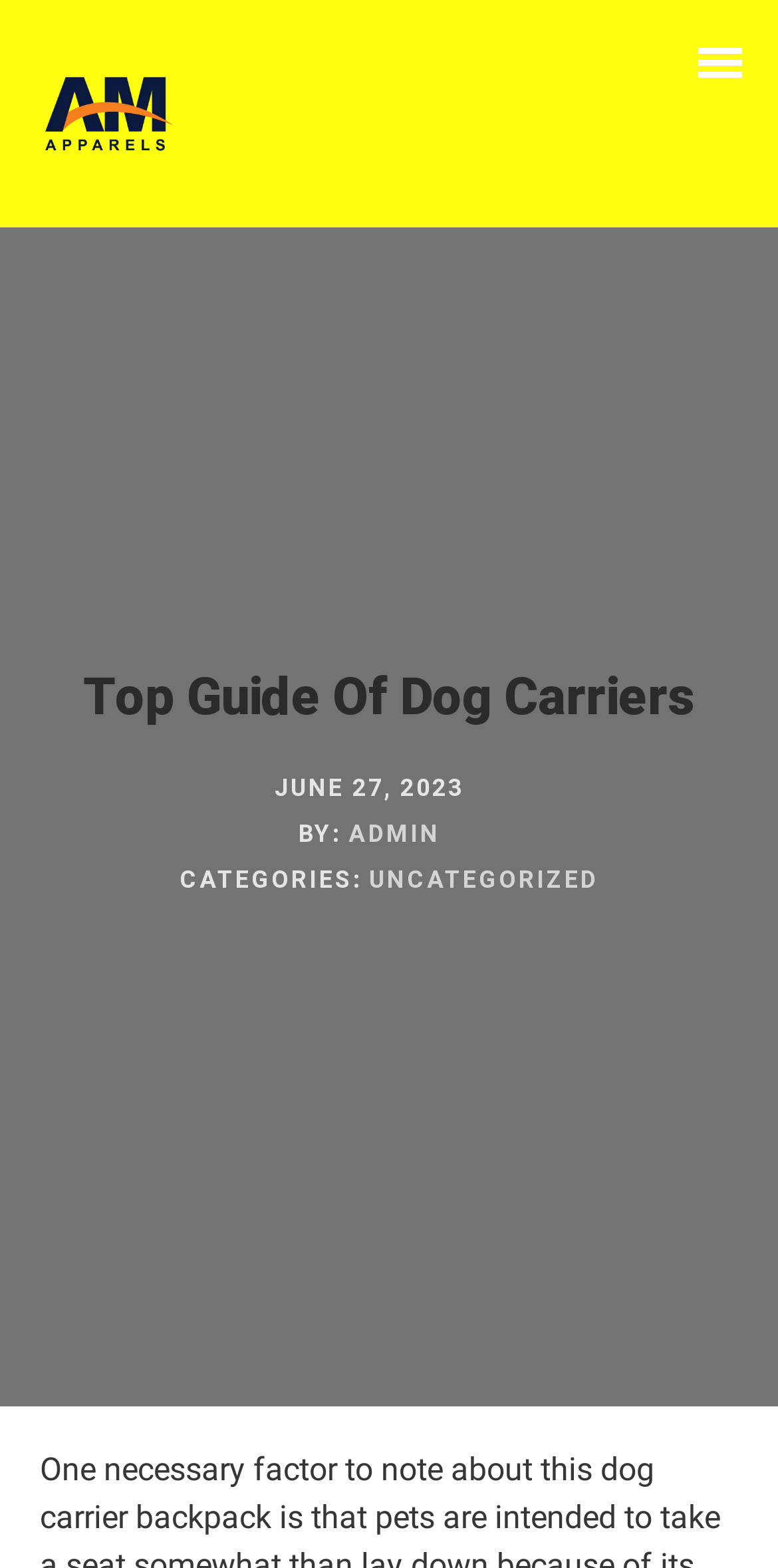Determine the bounding box coordinates of the target area to click to execute the following instruction: "click the 'Home' link."

[0.0, 0.076, 1.0, 0.142]